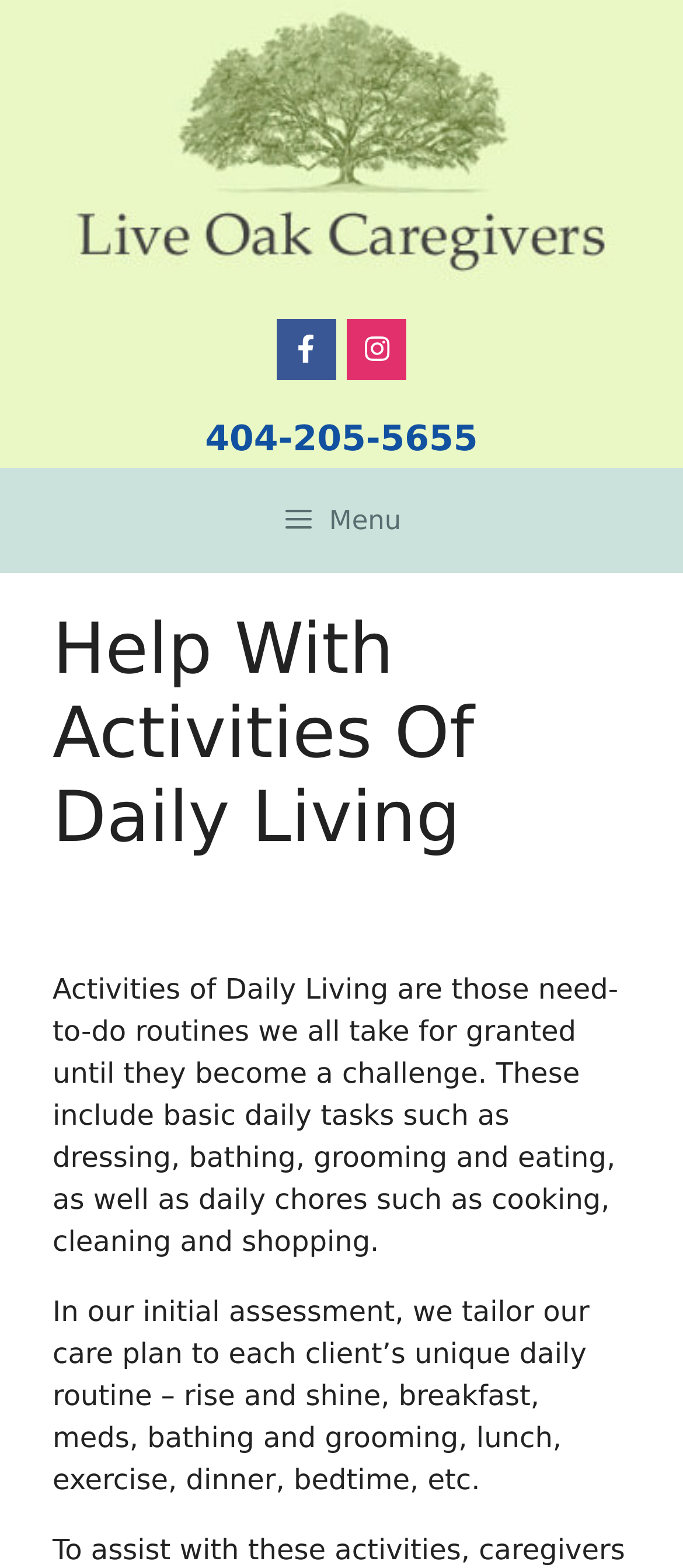Respond with a single word or phrase:
What is the topic of the main content on the webpage?

Activities of Daily Living